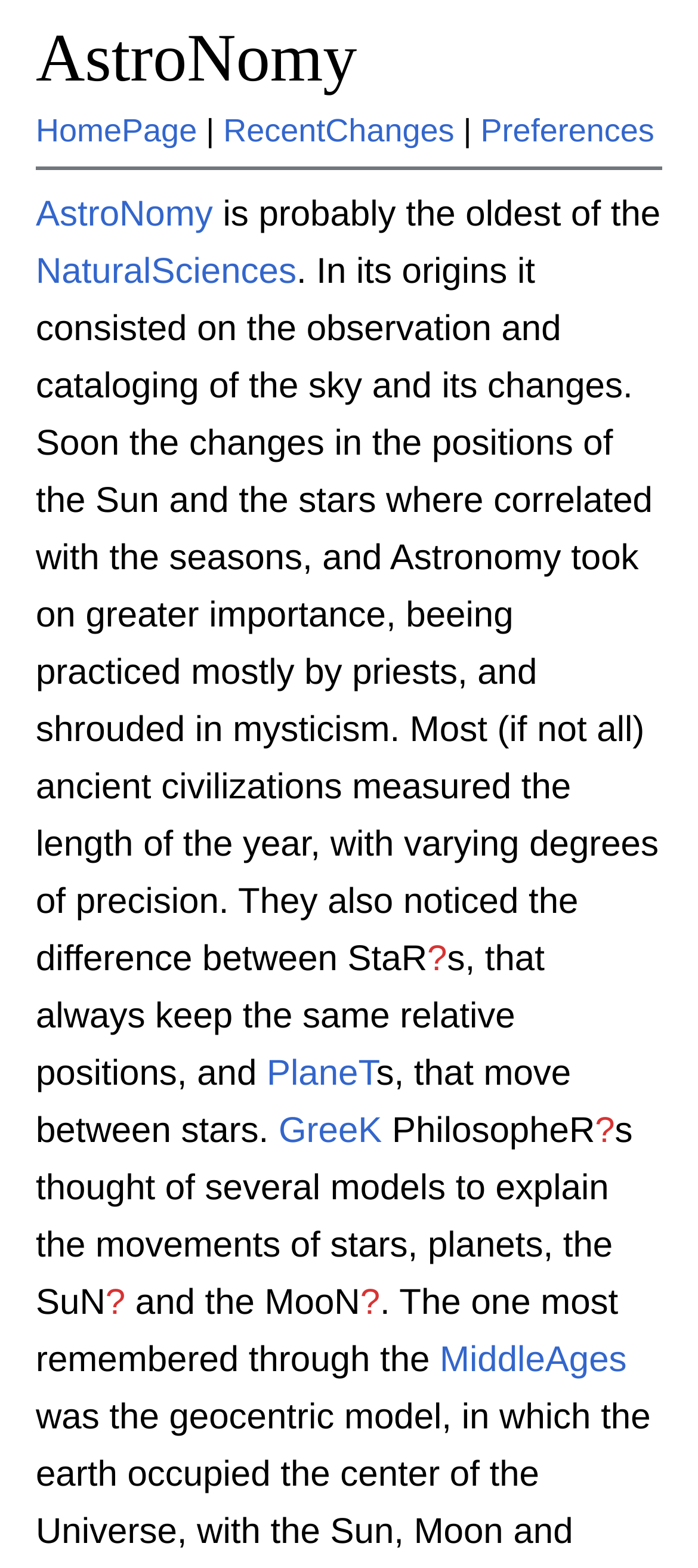Locate the bounding box coordinates of the element that should be clicked to fulfill the instruction: "view RecentChanges".

[0.32, 0.072, 0.651, 0.095]